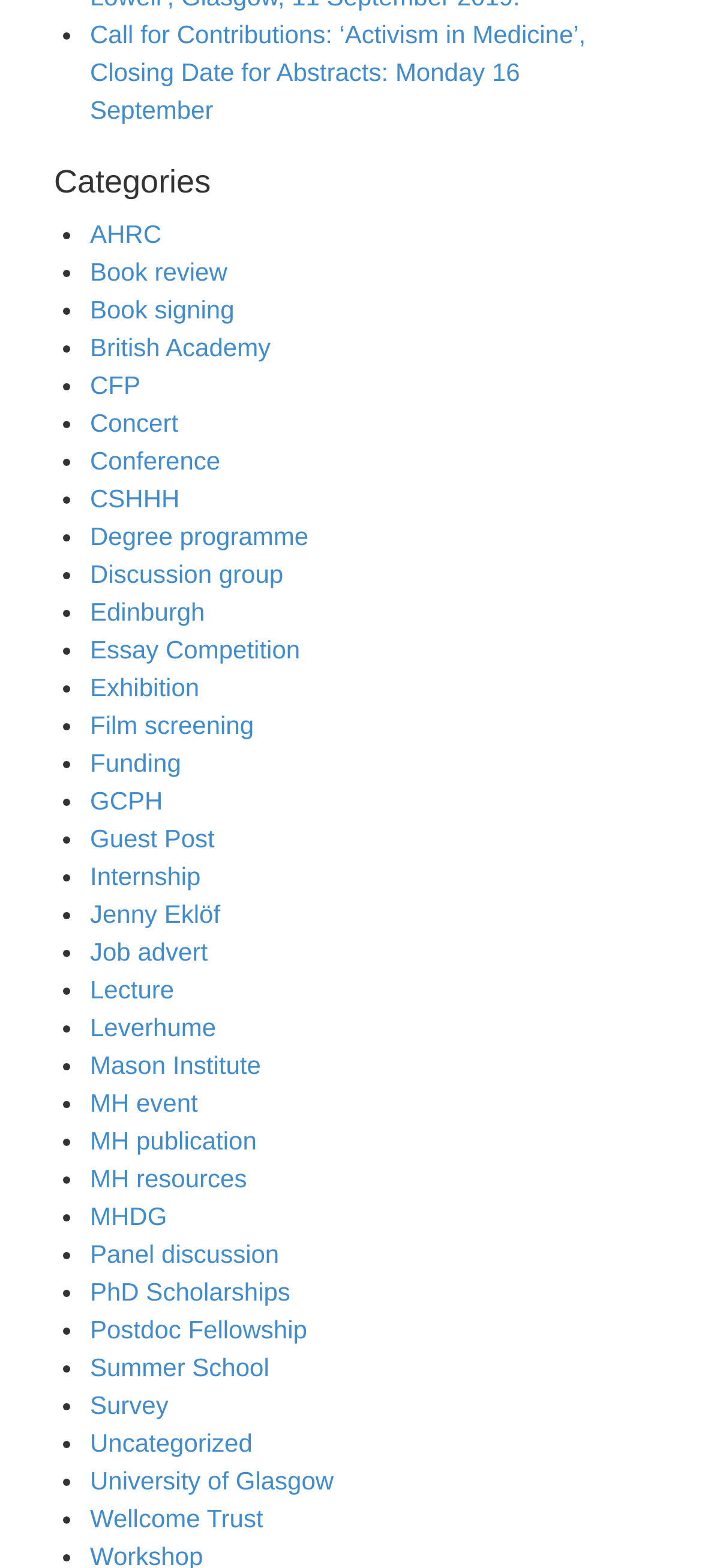What is the category that comes after 'Book review'?
Using the image as a reference, answer the question with a short word or phrase.

Book signing